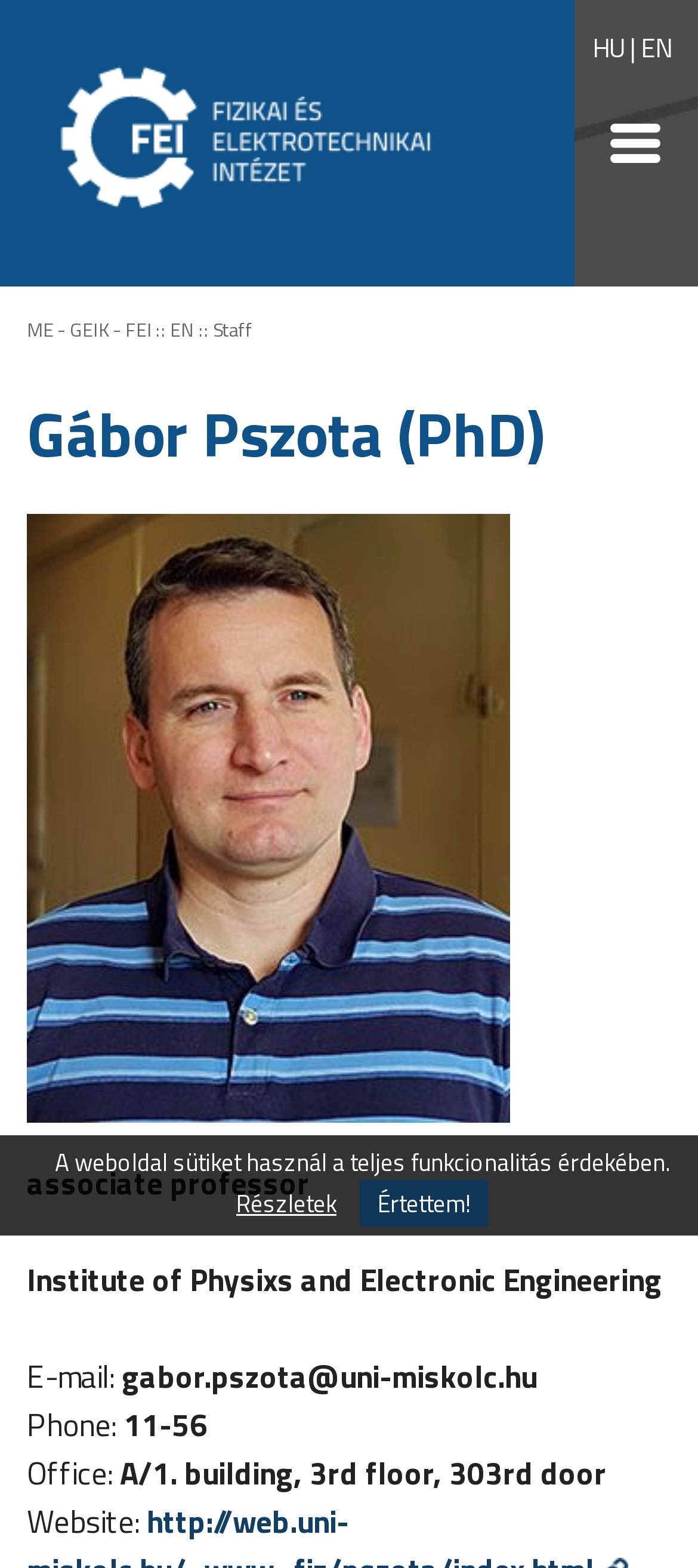Please identify the bounding box coordinates of the area that needs to be clicked to follow this instruction: "Contact Gábor Pszota via email".

[0.174, 0.862, 0.769, 0.893]